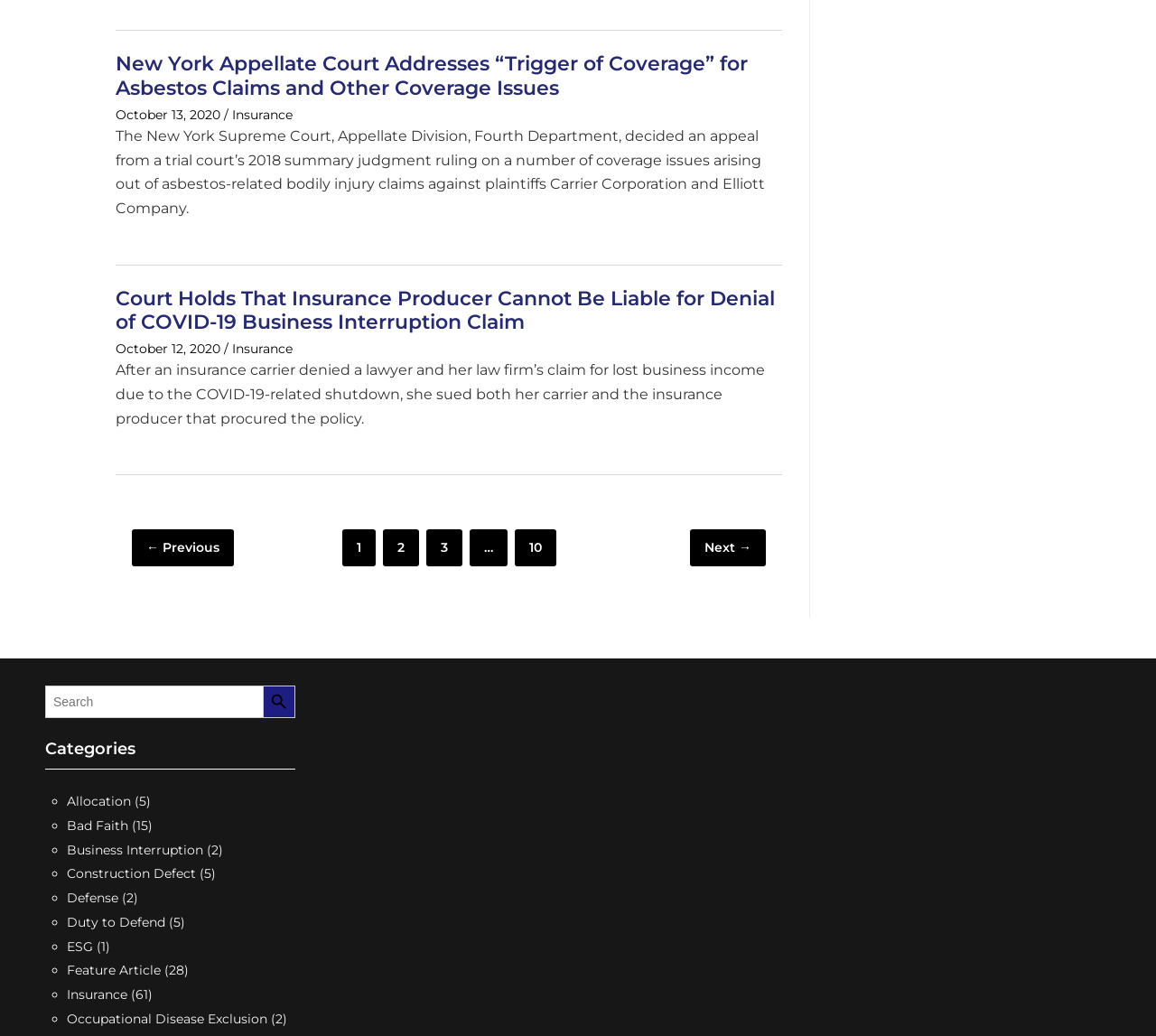What is the title of the first article?
Please look at the screenshot and answer in one word or a short phrase.

New York Appellate Court Addresses “Trigger of Coverage” for Asbestos Claims and Other Coverage Issues